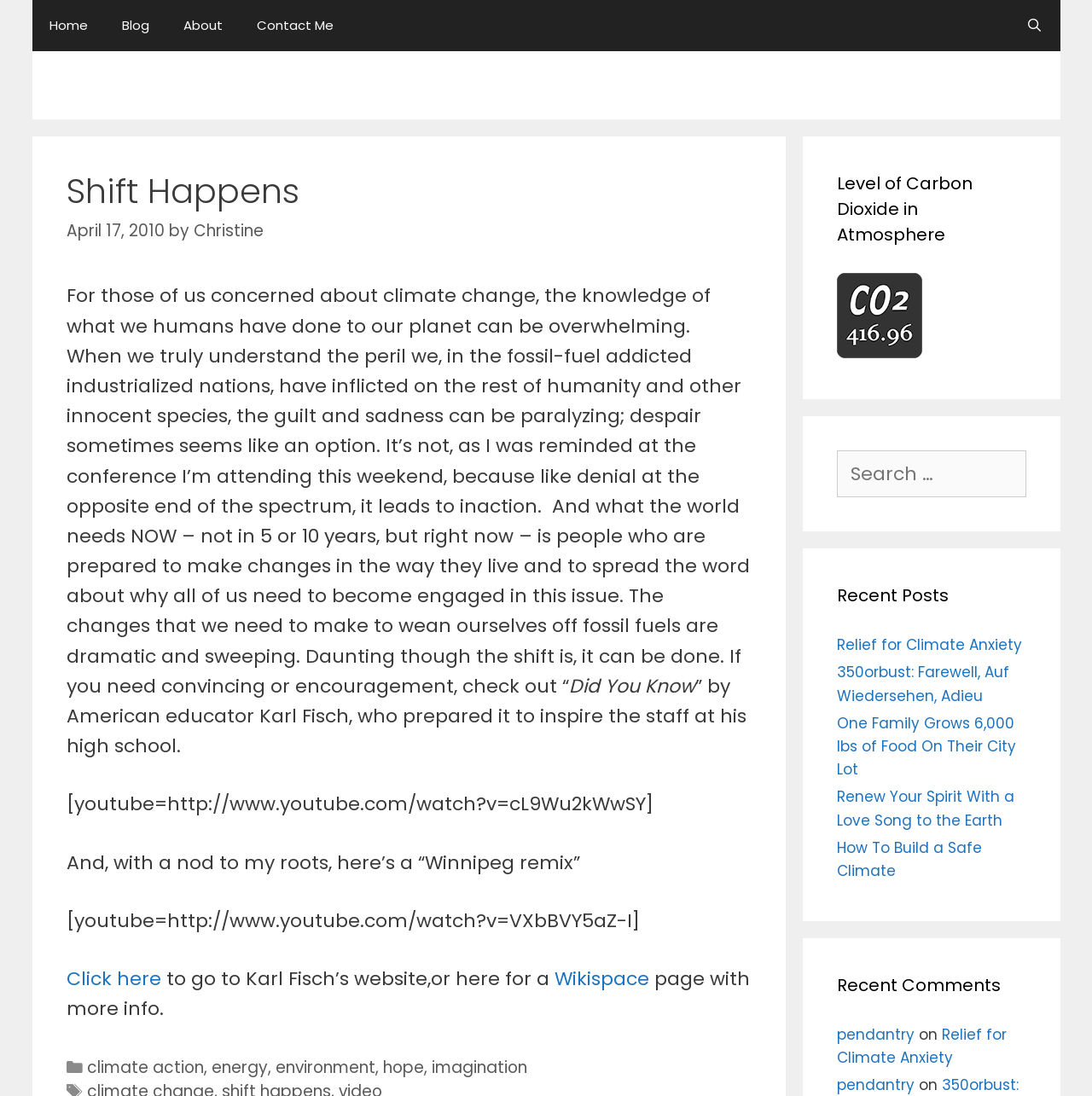Identify the bounding box coordinates of the clickable region to carry out the given instruction: "Search for something".

[0.767, 0.411, 0.939, 0.454]